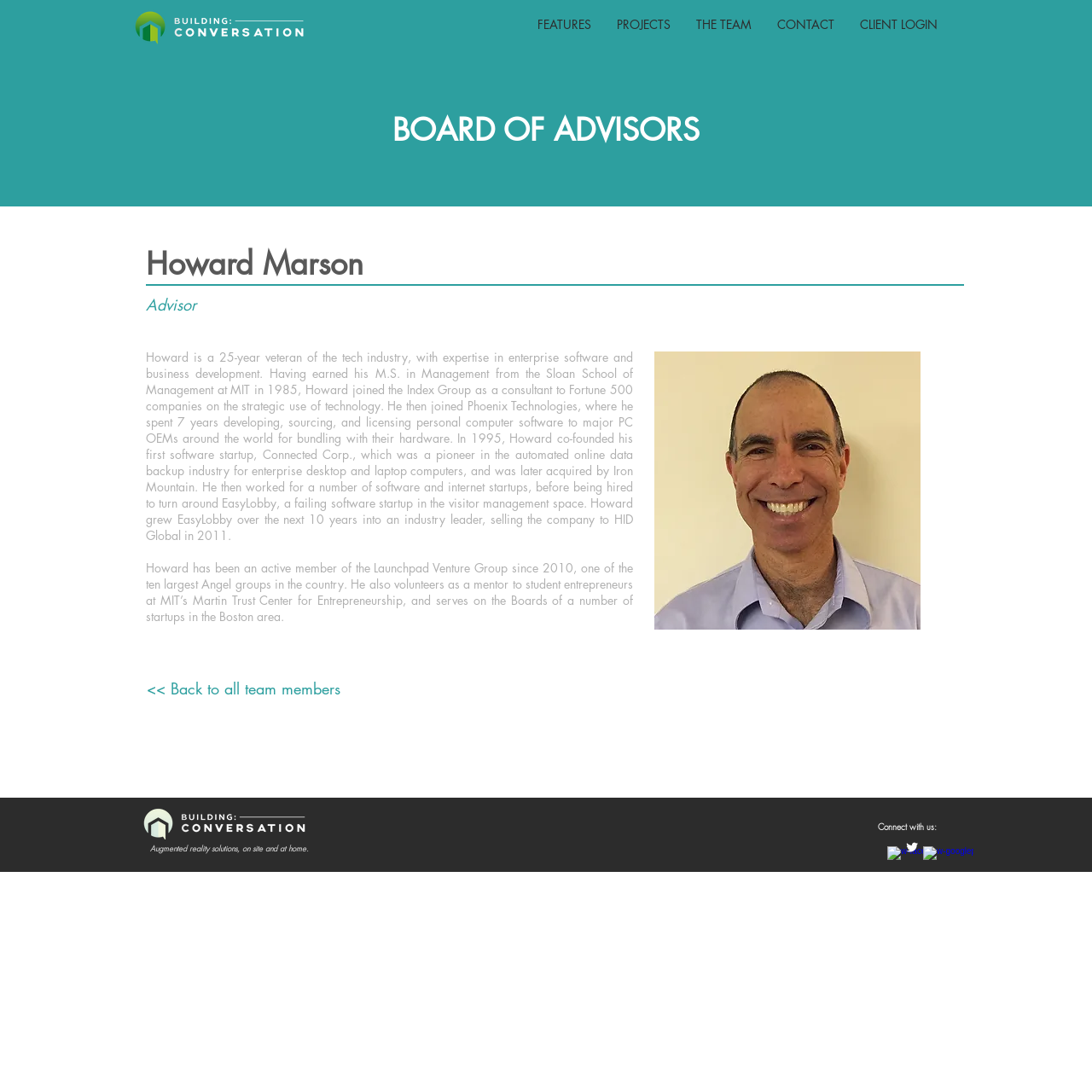What is the name of the company Howard co-founded?
Please provide a detailed and thorough answer to the question.

According to the webpage, Howard co-founded a software startup called Connected Corp., which was later acquired by Iron Mountain. This information is mentioned in the StaticText element describing Howard's bio.